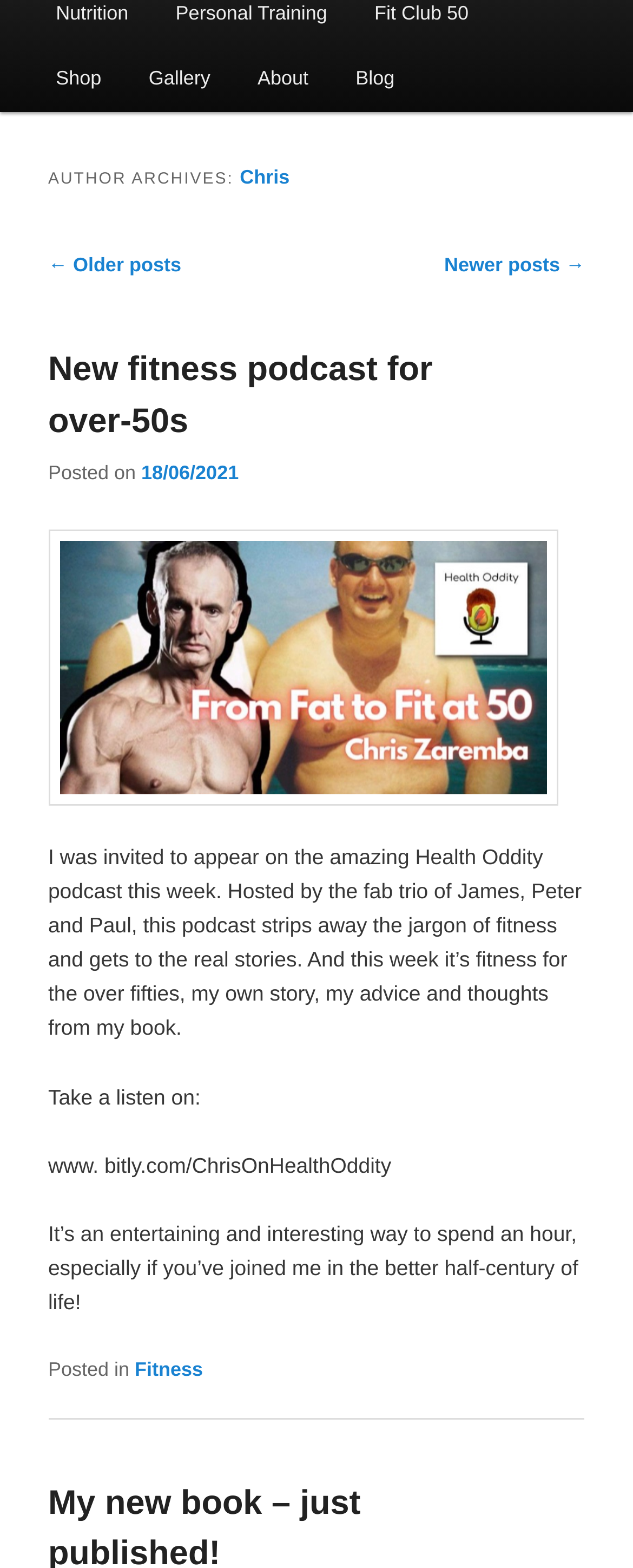Determine the bounding box for the UI element described here: "← Older posts".

[0.076, 0.161, 0.286, 0.176]